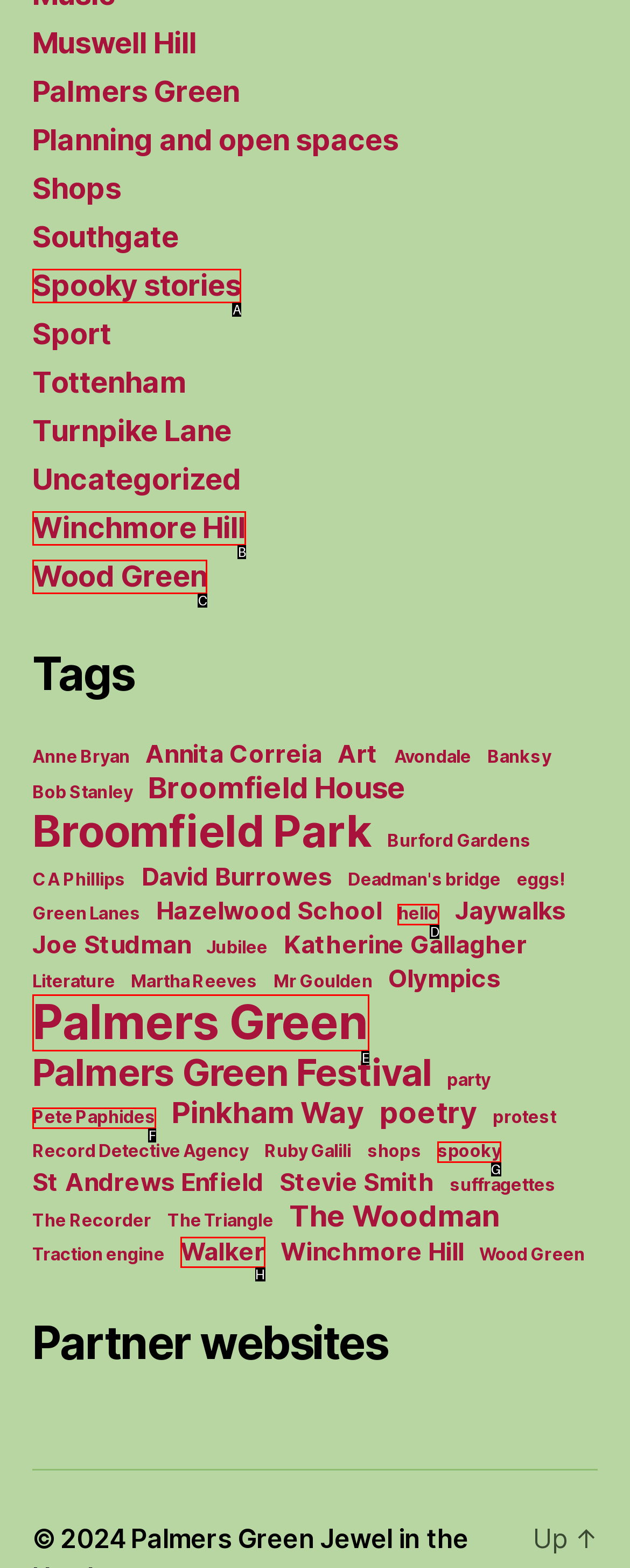Choose the letter that best represents the description: Pete Paphides. Provide the letter as your response.

F